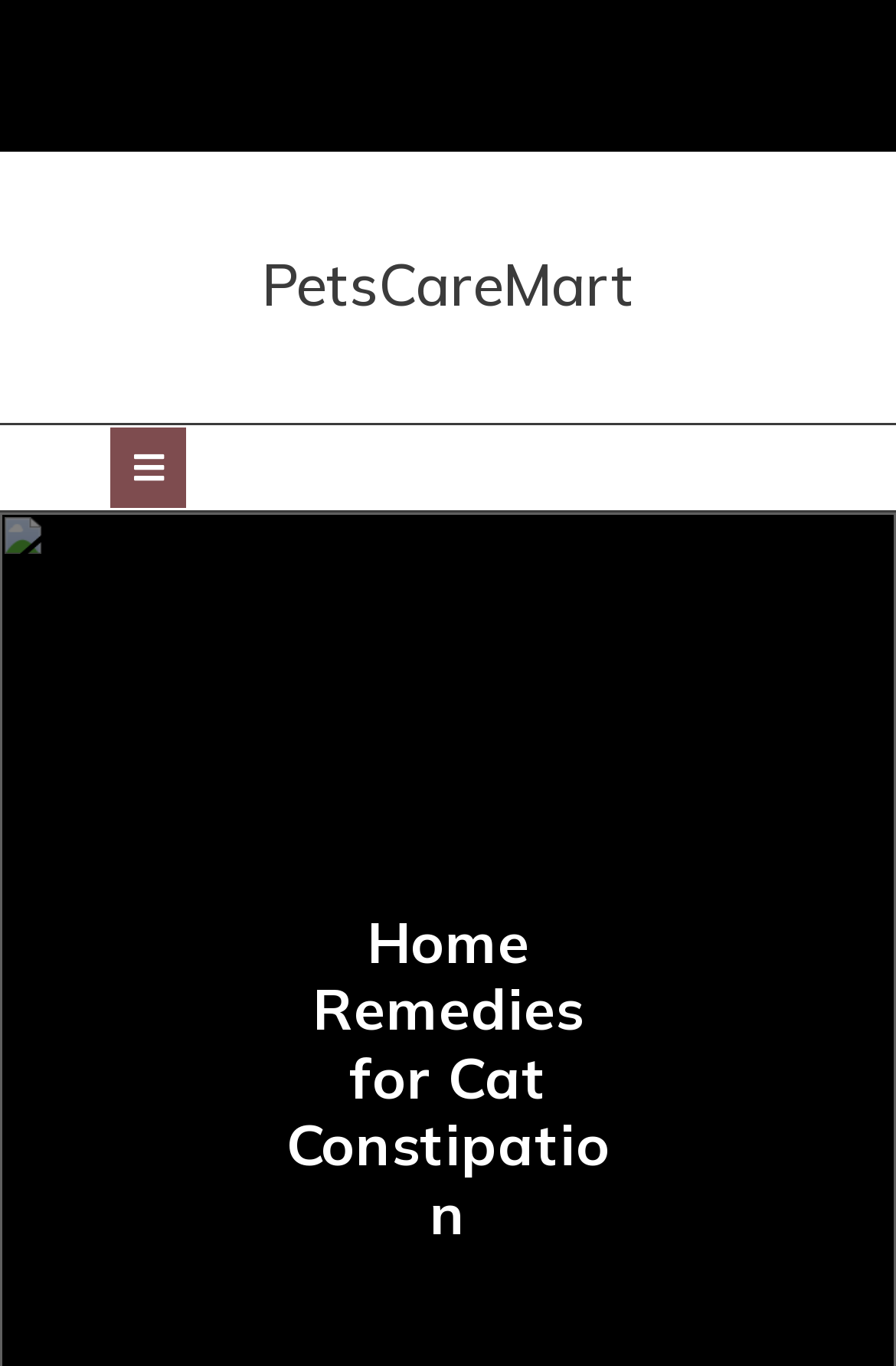Please provide the bounding box coordinates in the format (top-left x, top-left y, bottom-right x, bottom-right y). Remember, all values are floating point numbers between 0 and 1. What is the bounding box coordinate of the region described as: PetsCareMart

[0.29, 0.179, 0.71, 0.235]